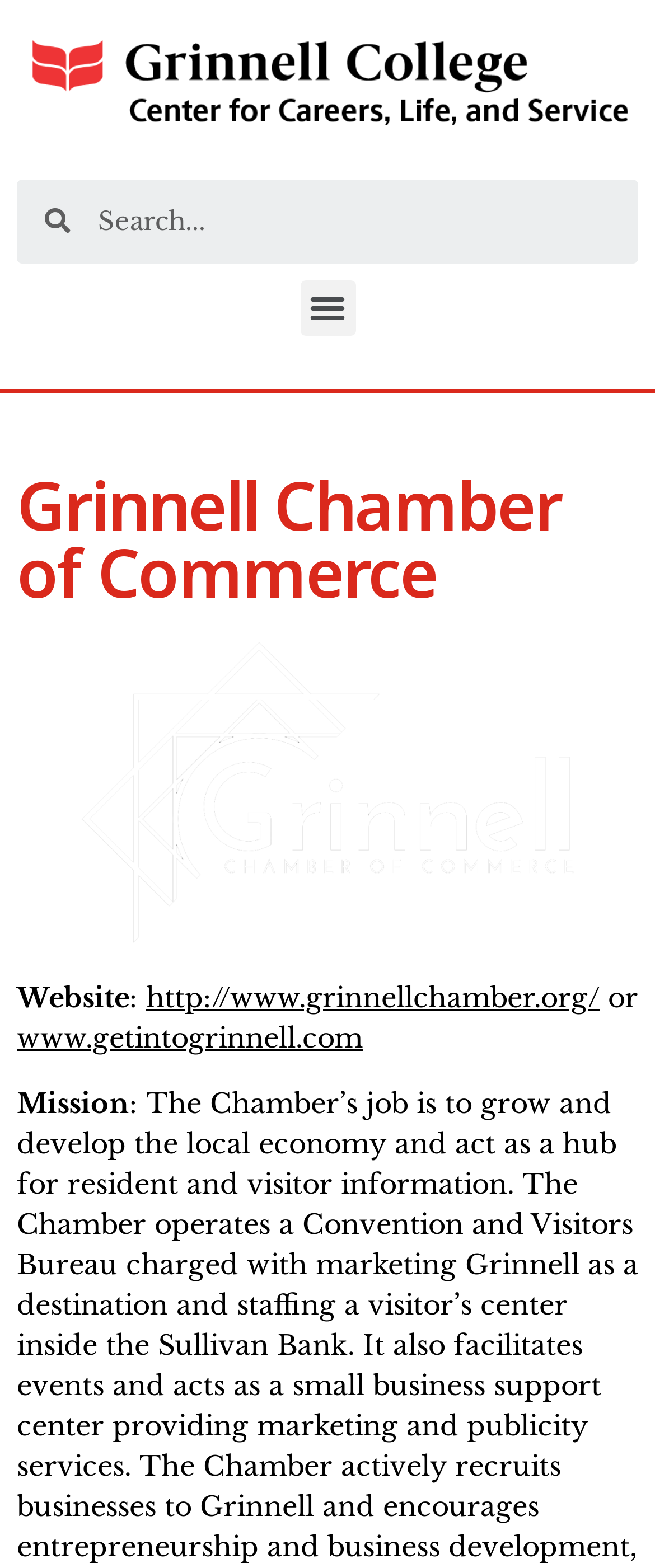Answer this question using a single word or a brief phrase:
How many links are there in the top section?

2